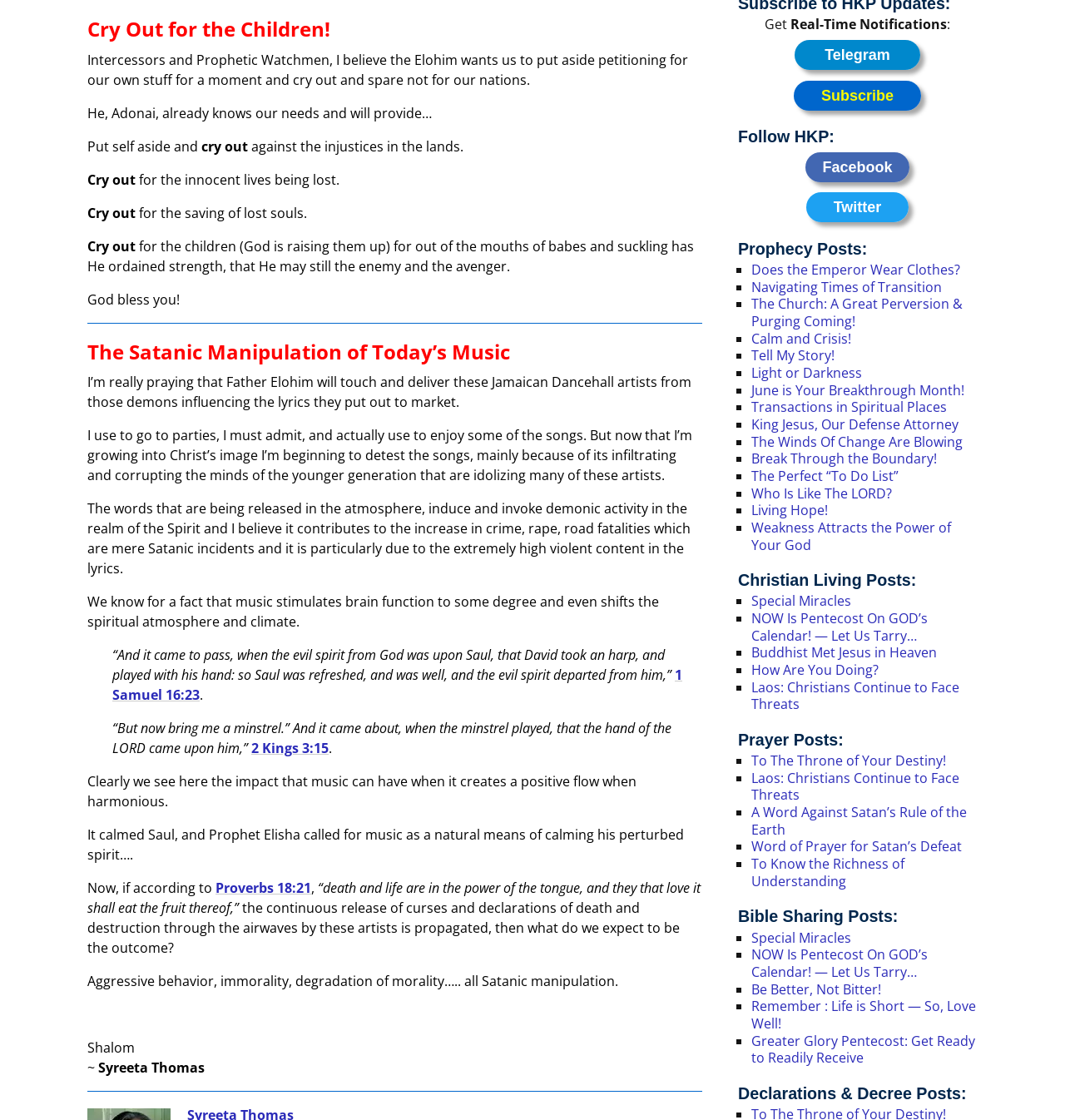Bounding box coordinates are specified in the format (top-left x, top-left y, bottom-right x, bottom-right y). All values are floating point numbers bounded between 0 and 1. Please provide the bounding box coordinate of the region this sentence describes: Does the Emperor Wear Clothes?

[0.705, 0.232, 0.901, 0.249]